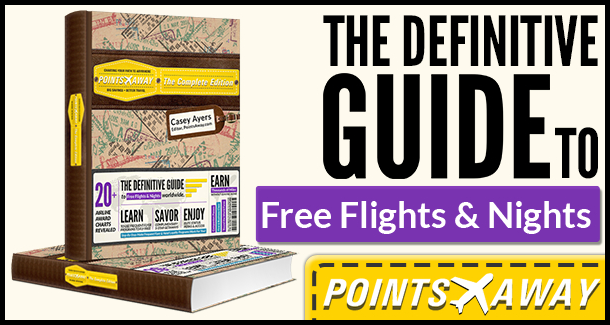How many lessons are included in the guide?
Respond to the question with a single word or phrase according to the image.

20